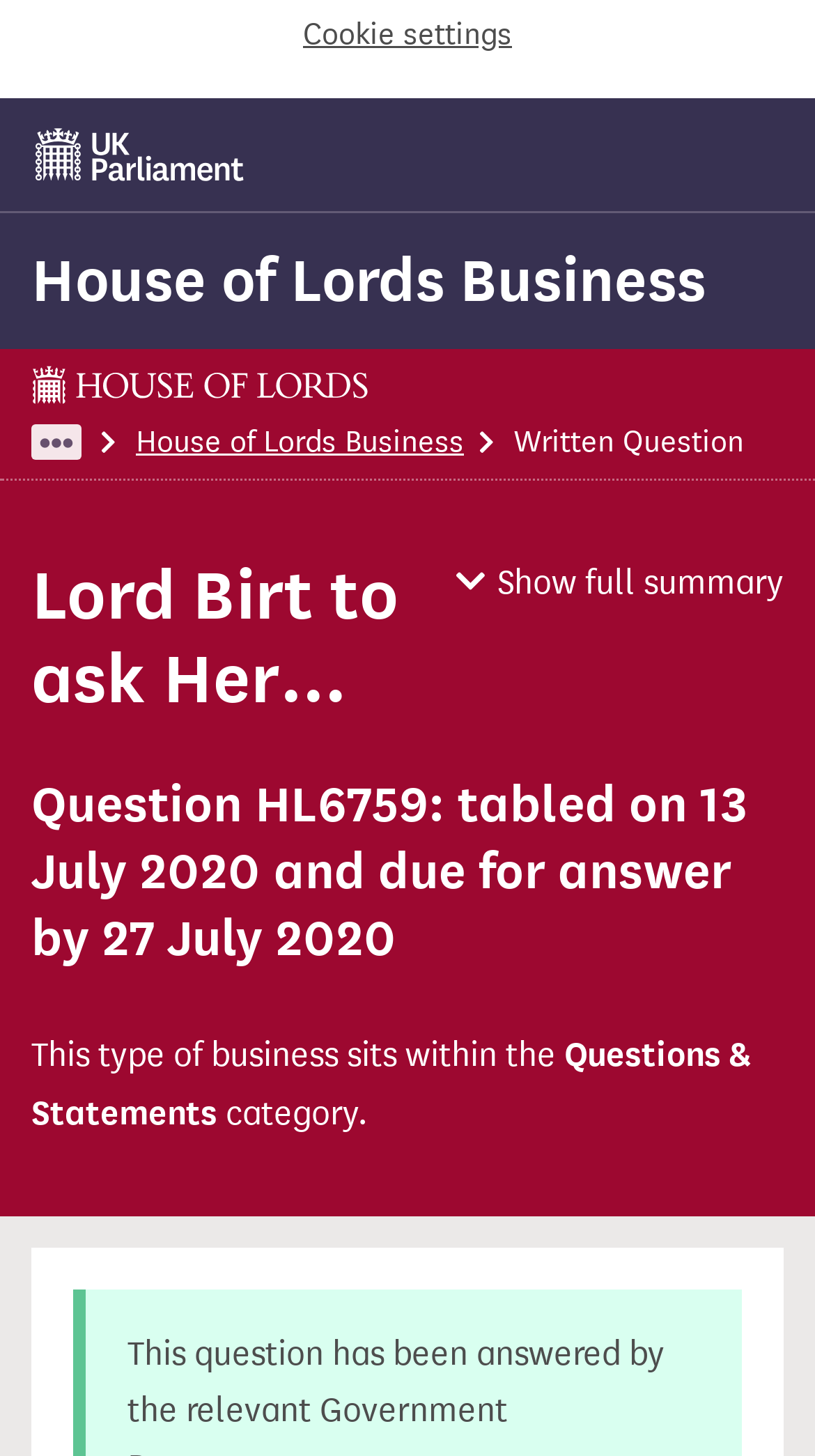Provide the bounding box coordinates of the HTML element this sentence describes: "House of Lords Business". The bounding box coordinates consist of four float numbers between 0 and 1, i.e., [left, top, right, bottom].

[0.562, 0.292, 0.964, 0.316]